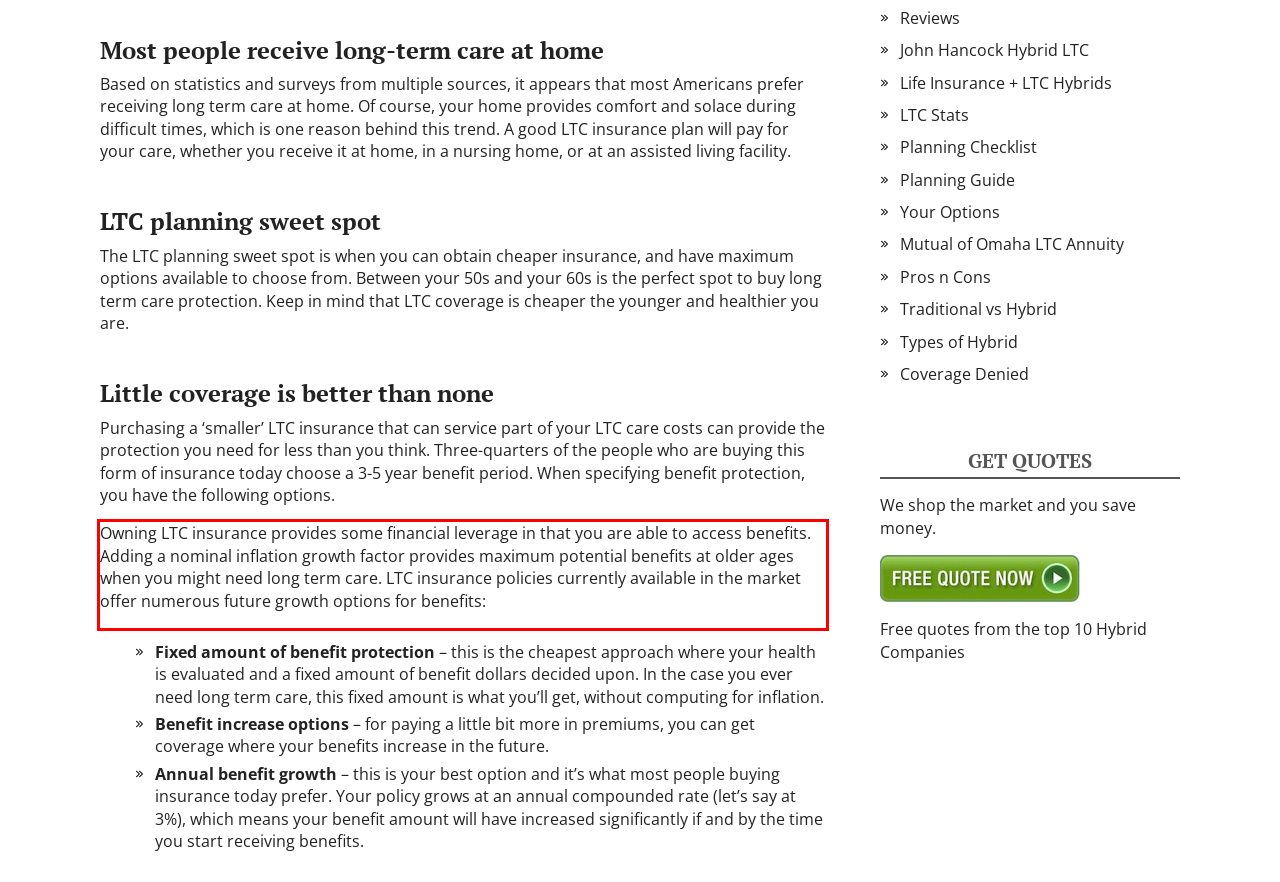Identify the text within the red bounding box on the webpage screenshot and generate the extracted text content.

Owning LTC insurance provides some financial leverage in that you are able to access benefits. Adding a nominal inflation growth factor provides maximum potential benefits at older ages when you might need long term care. LTC insurance policies currently available in the market offer numerous future growth options for benefits: